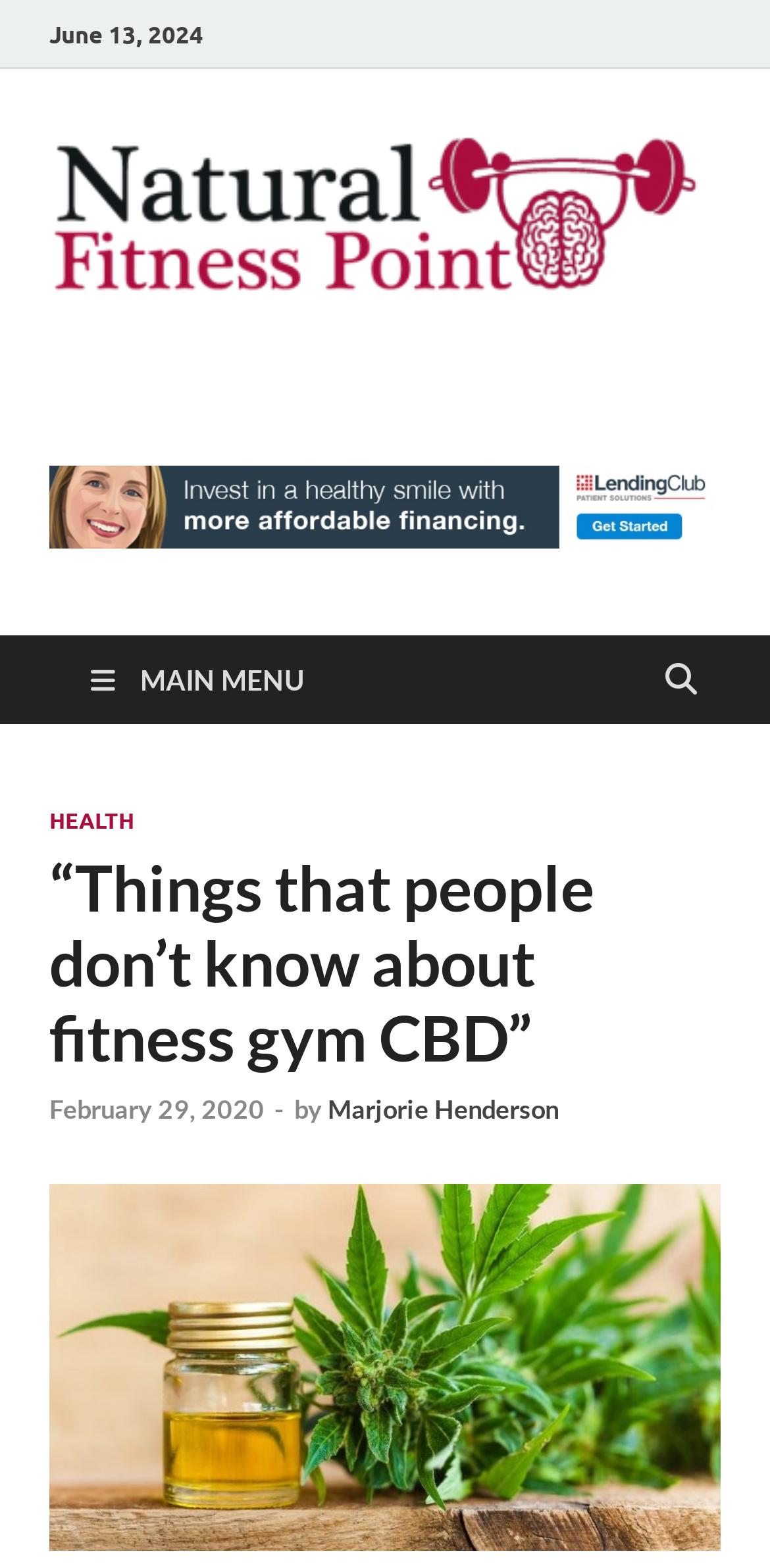Please answer the following question using a single word or phrase: 
Is there a main menu on the webpage?

yes